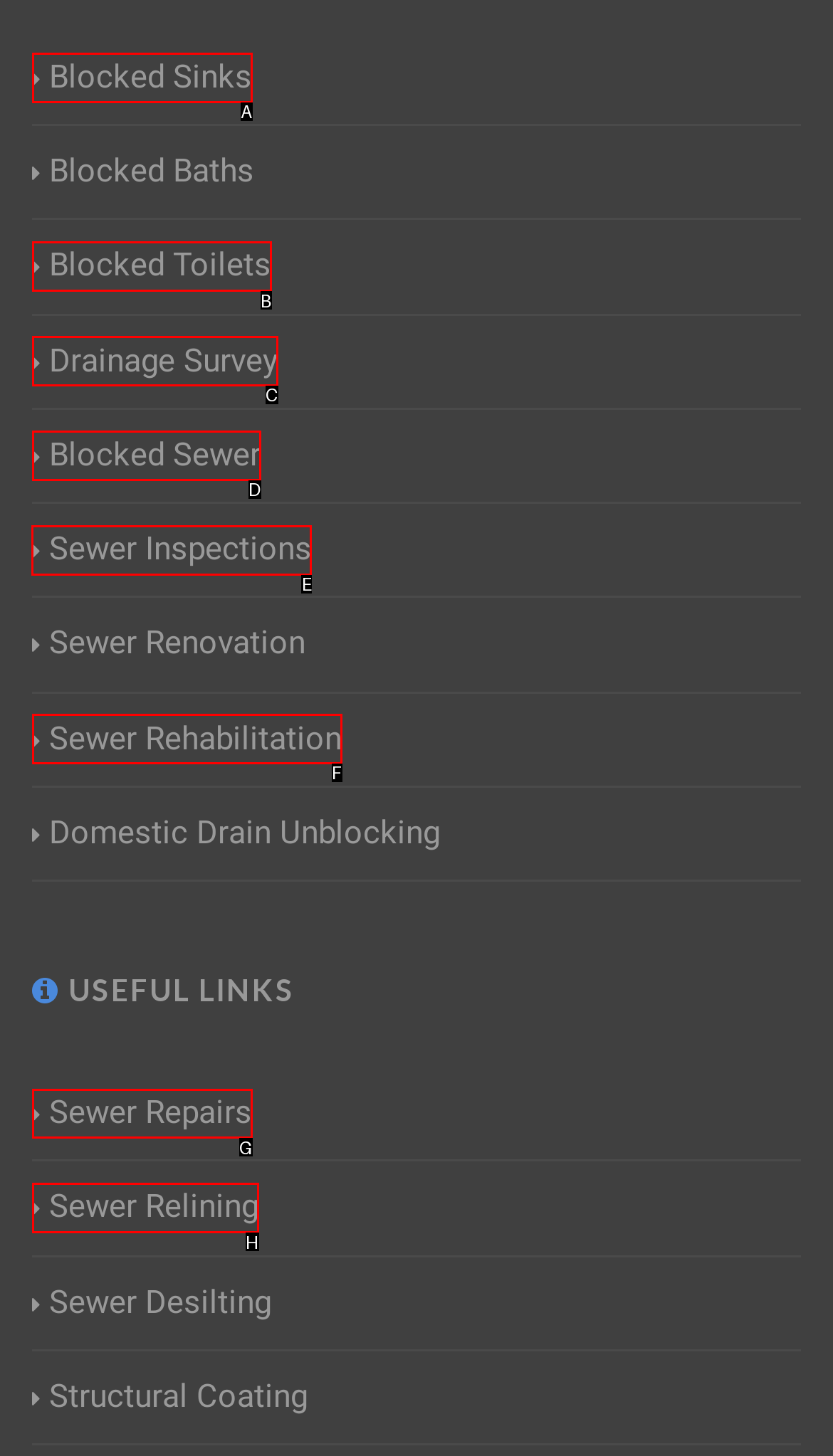Identify which HTML element should be clicked to fulfill this instruction: View Sewer Inspections Reply with the correct option's letter.

E